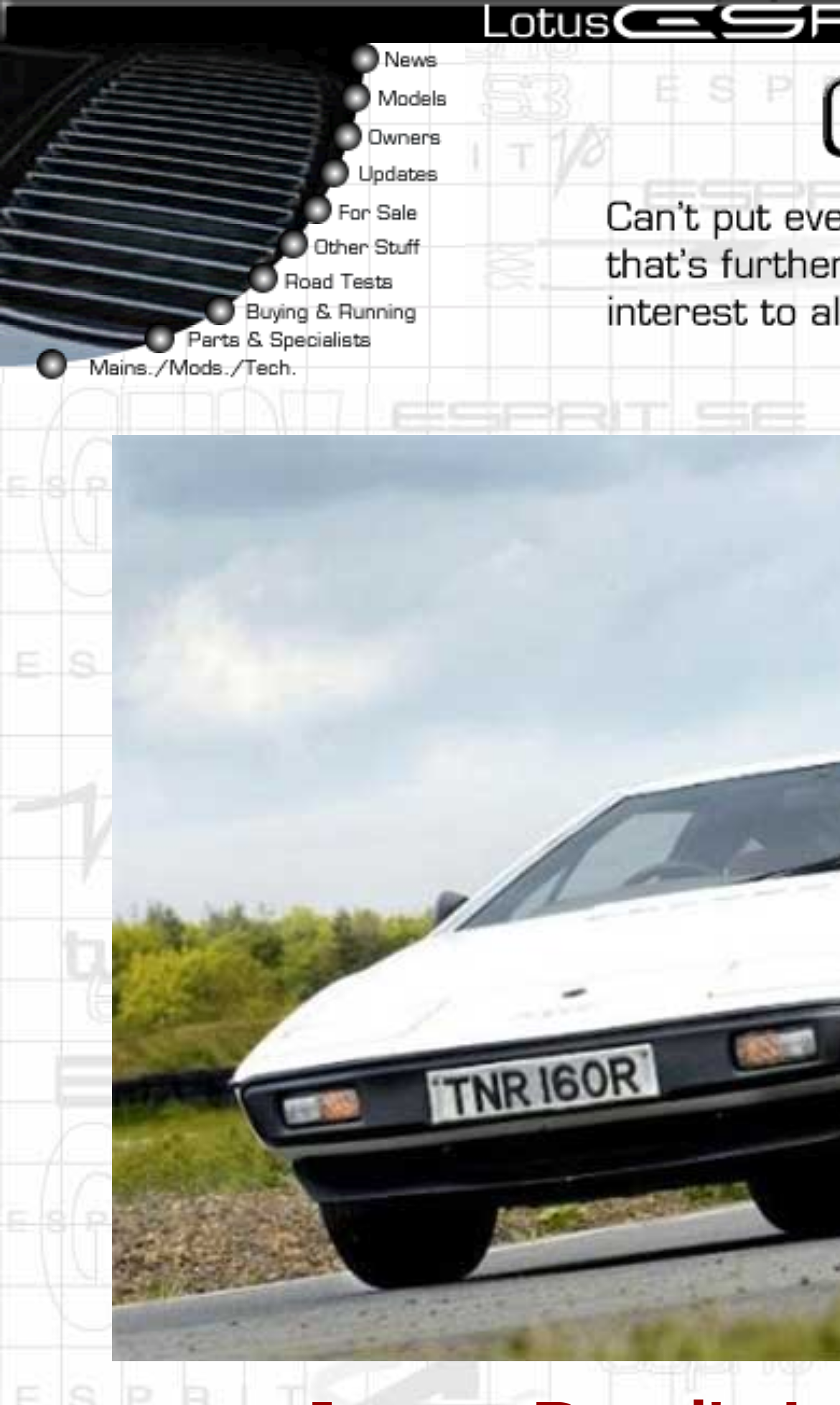Answer the question in a single word or phrase:
How many rows are in the table?

13